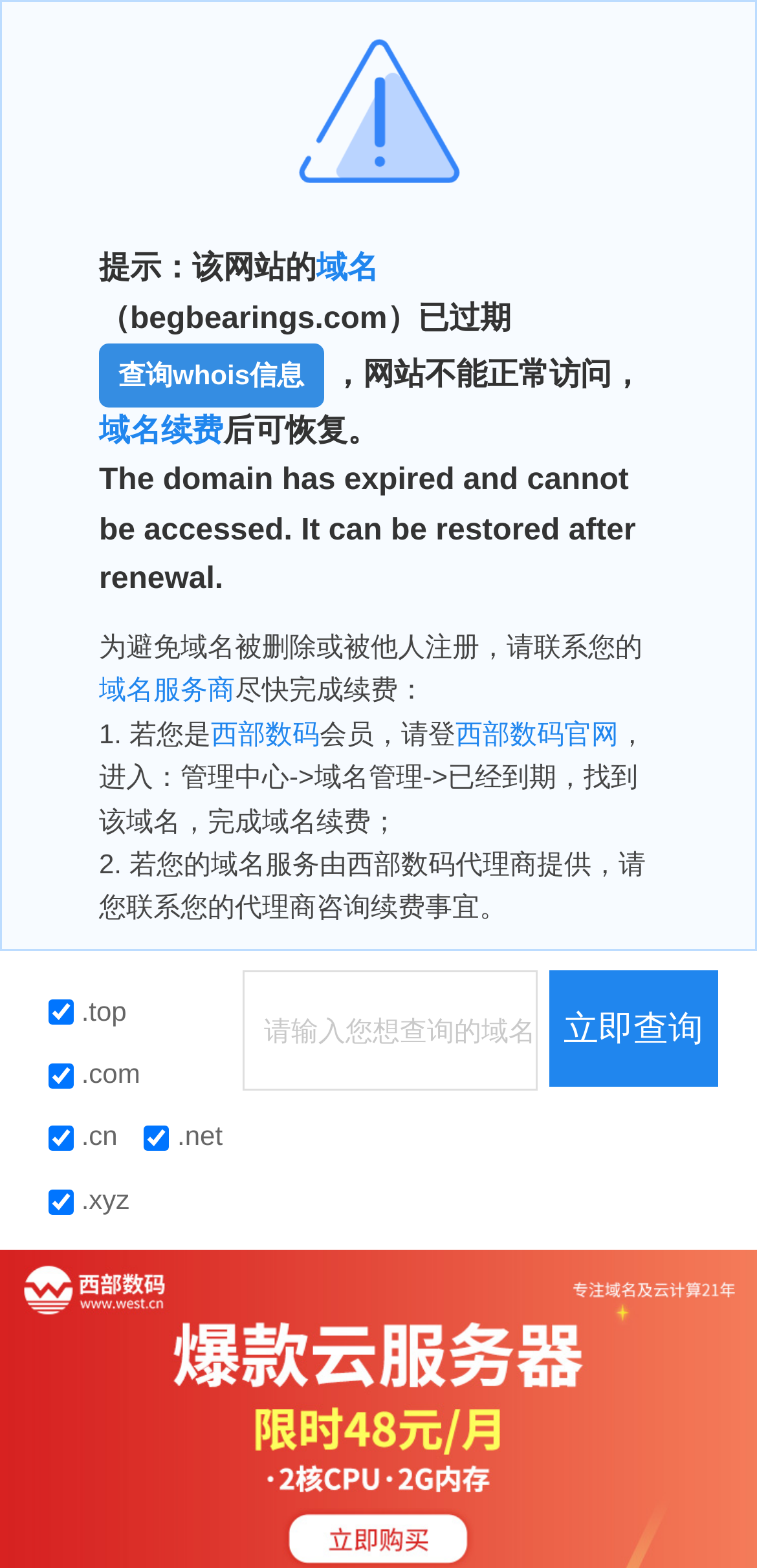Give a detailed explanation of the elements present on the webpage.

The webpage appears to be a domain expiration notification page. At the top, there is a prominent message indicating that the domain "begbearings.com" has expired and cannot be accessed normally. This message is accompanied by a link to query whois information.

Below this message, there are two options to renew the domain: either by contacting the domain service provider or by logging into the Western Digital (西部数码) official website to manage the domain. The webpage provides detailed instructions for each option.

On the left side of the page, there are several checkboxes for different top-level domains, including .top, .com, .cn, .net, and .xyz, all of which are checked by default.

In the middle of the page, there is a textbox where users can input a domain name to query, with an example provided. Next to the textbox, there is a "立即查询" (Immediate Query) button.

At the bottom of the page, there is a link to "弹性云优惠升级" (Elastic Cloud Upgrade Promotion).

Overall, the webpage is focused on notifying the user of the domain expiration and providing options to renew the domain.